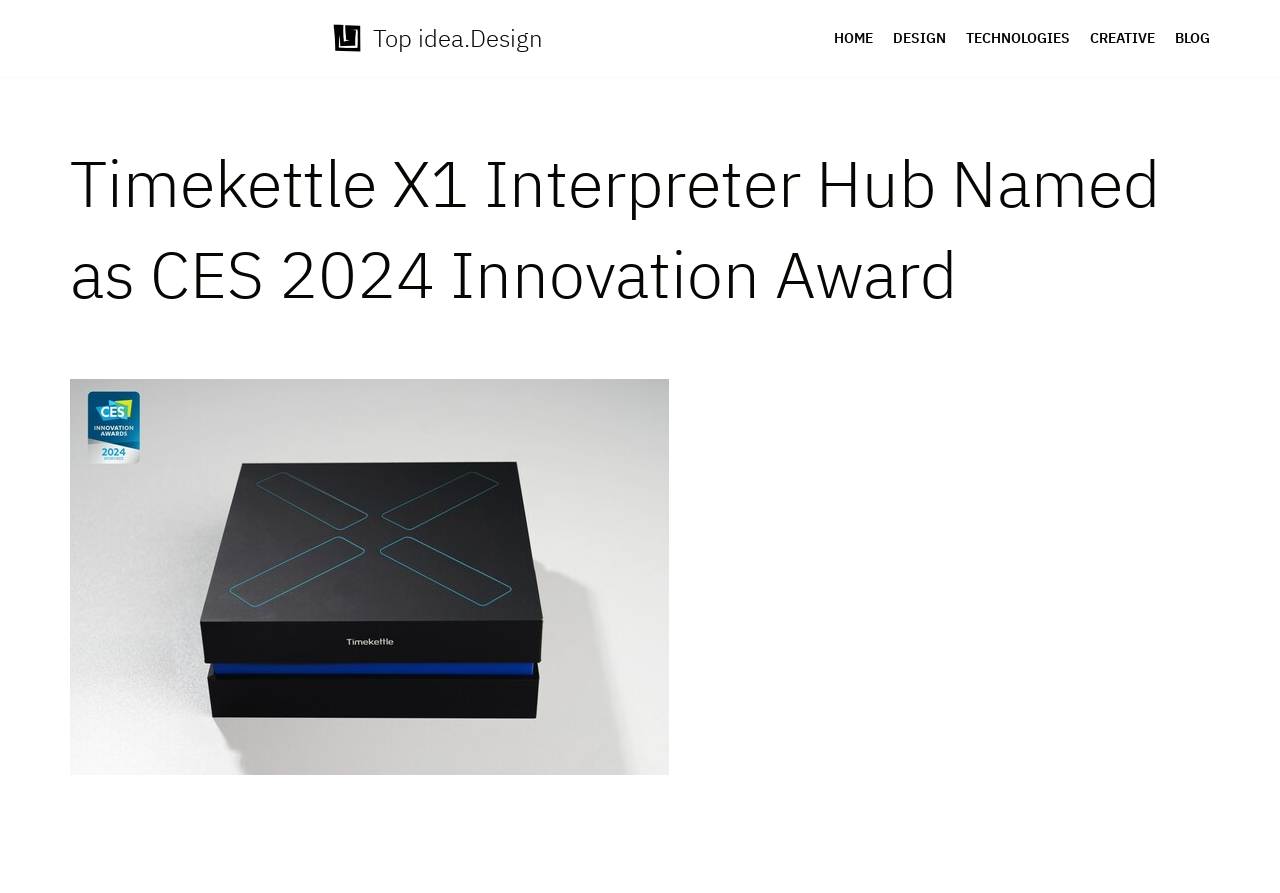What is the position of the 'DESIGN' menu item?
Based on the image, please offer an in-depth response to the question.

I found the answer by looking at the navigation element 'Primary Menu' and its child link elements. The 'DESIGN' menu item is the second item in the list, after 'HOME' and before 'TECHNOLOGIES'.